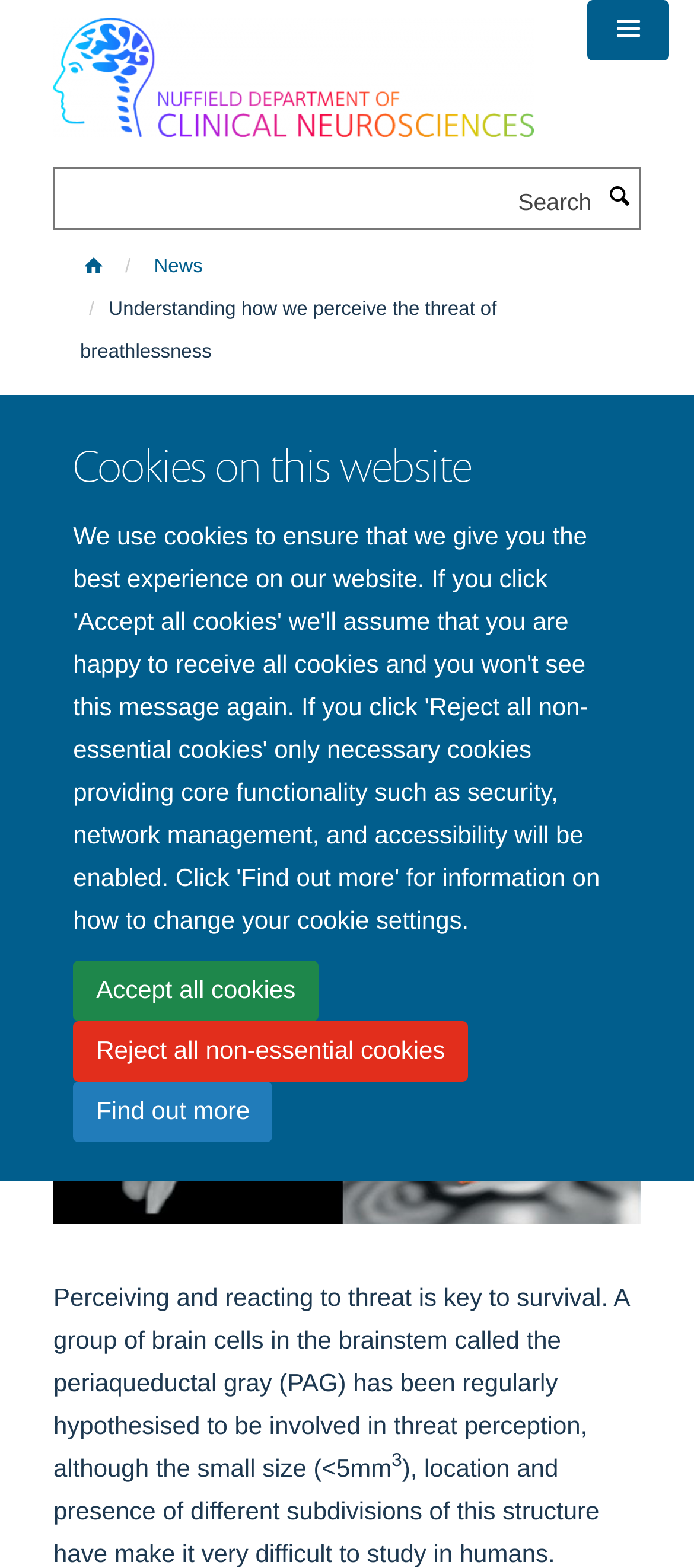Show the bounding box coordinates for the HTML element described as: "Find out more".

[0.105, 0.69, 0.393, 0.728]